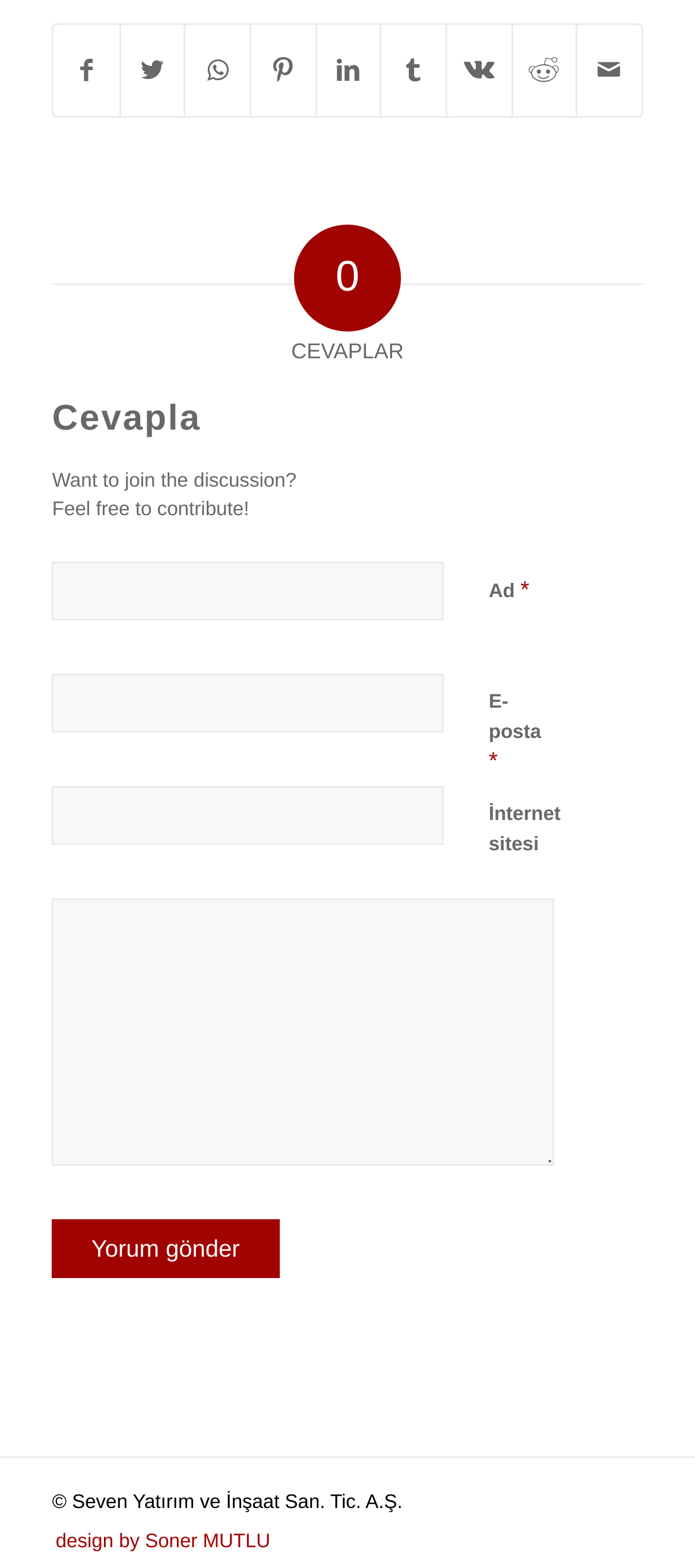Find the bounding box coordinates of the element's region that should be clicked in order to follow the given instruction: "Open main menu". The coordinates should consist of four float numbers between 0 and 1, i.e., [left, top, right, bottom].

None